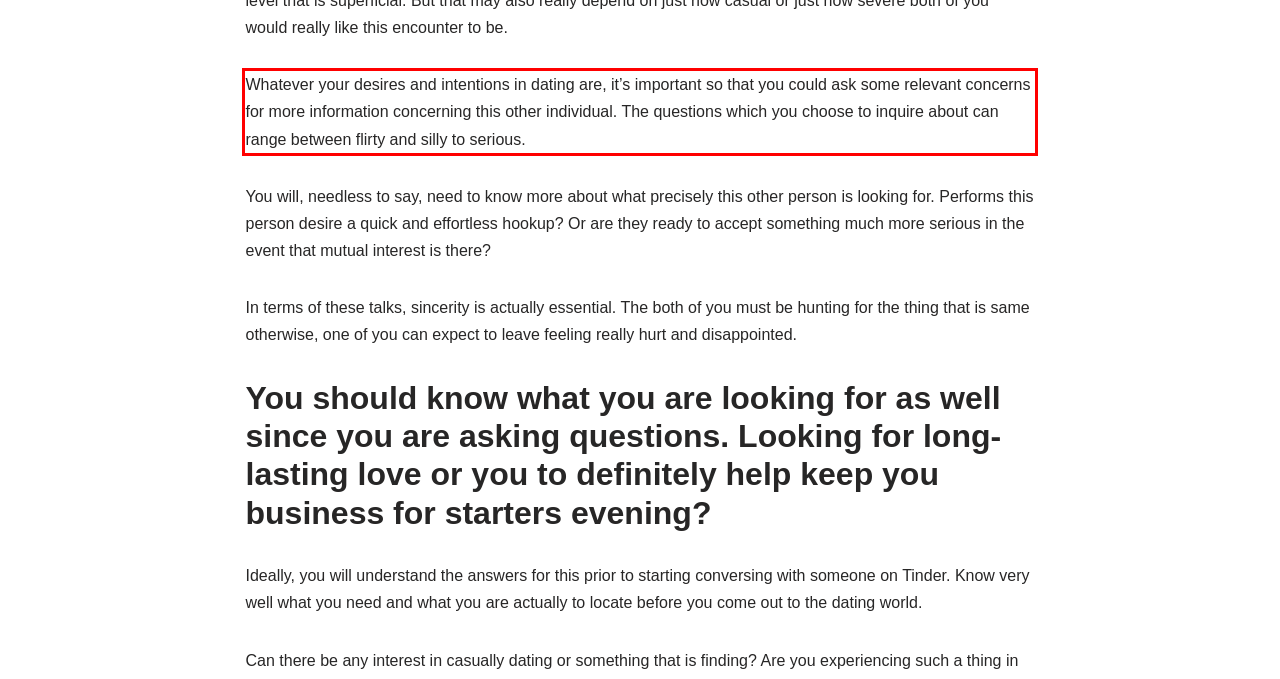Please look at the screenshot provided and find the red bounding box. Extract the text content contained within this bounding box.

Whatever your desires and intentions in dating are, it’s important so that you could ask some relevant concerns for more information concerning this other individual. The questions which you choose to inquire about can range between flirty and silly to serious.